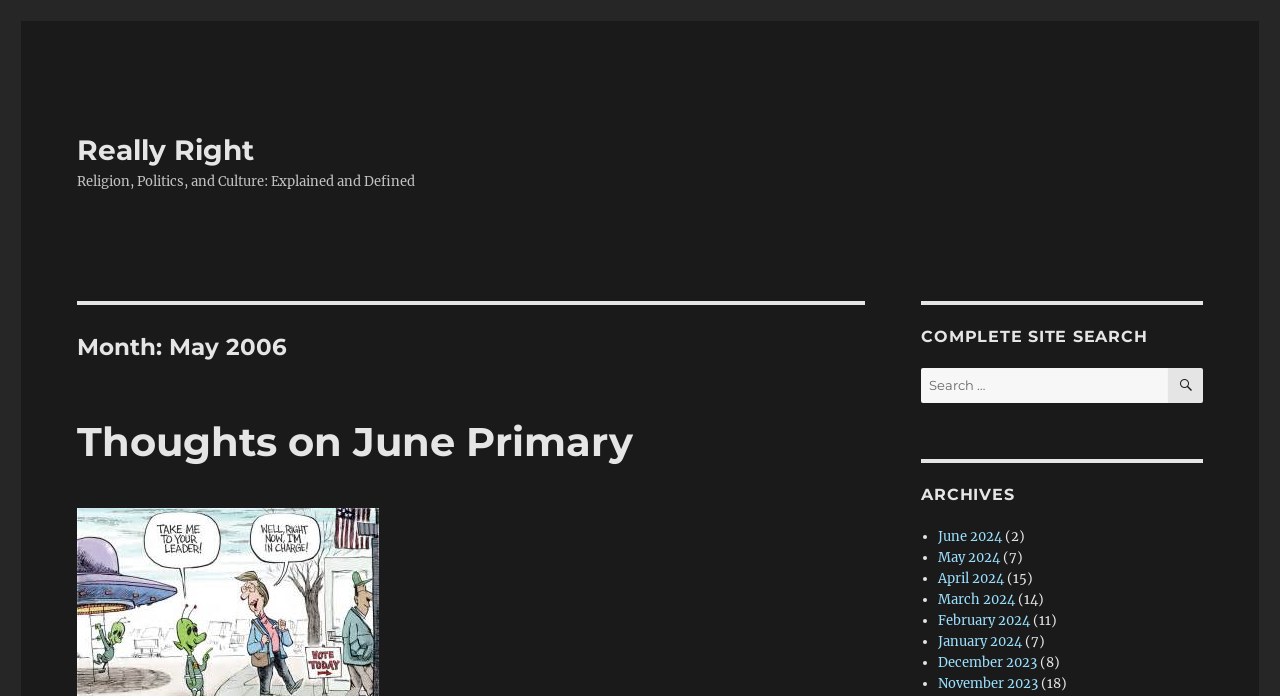Locate the UI element described as follows: "Thoughts on June Primary". Return the bounding box coordinates as four float numbers between 0 and 1 in the order [left, top, right, bottom].

[0.06, 0.599, 0.495, 0.67]